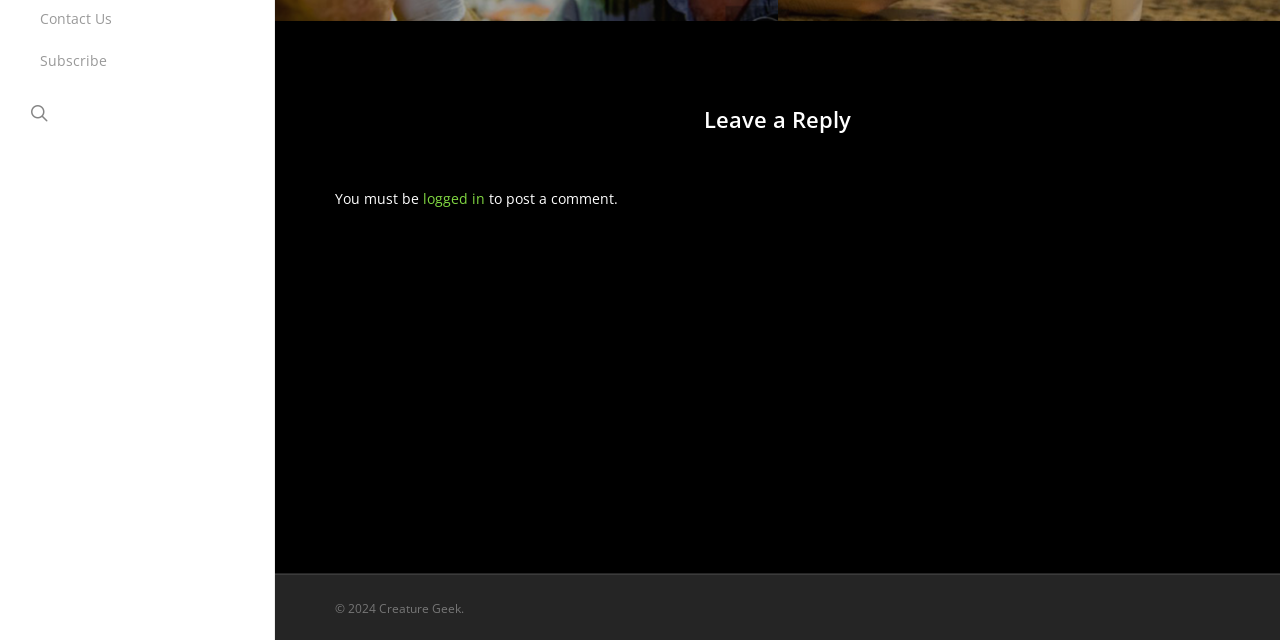Based on the element description Subscribe, identify the bounding box of the UI element in the given webpage screenshot. The coordinates should be in the format (top-left x, top-left y, bottom-right x, bottom-right y) and must be between 0 and 1.

[0.023, 0.062, 0.091, 0.128]